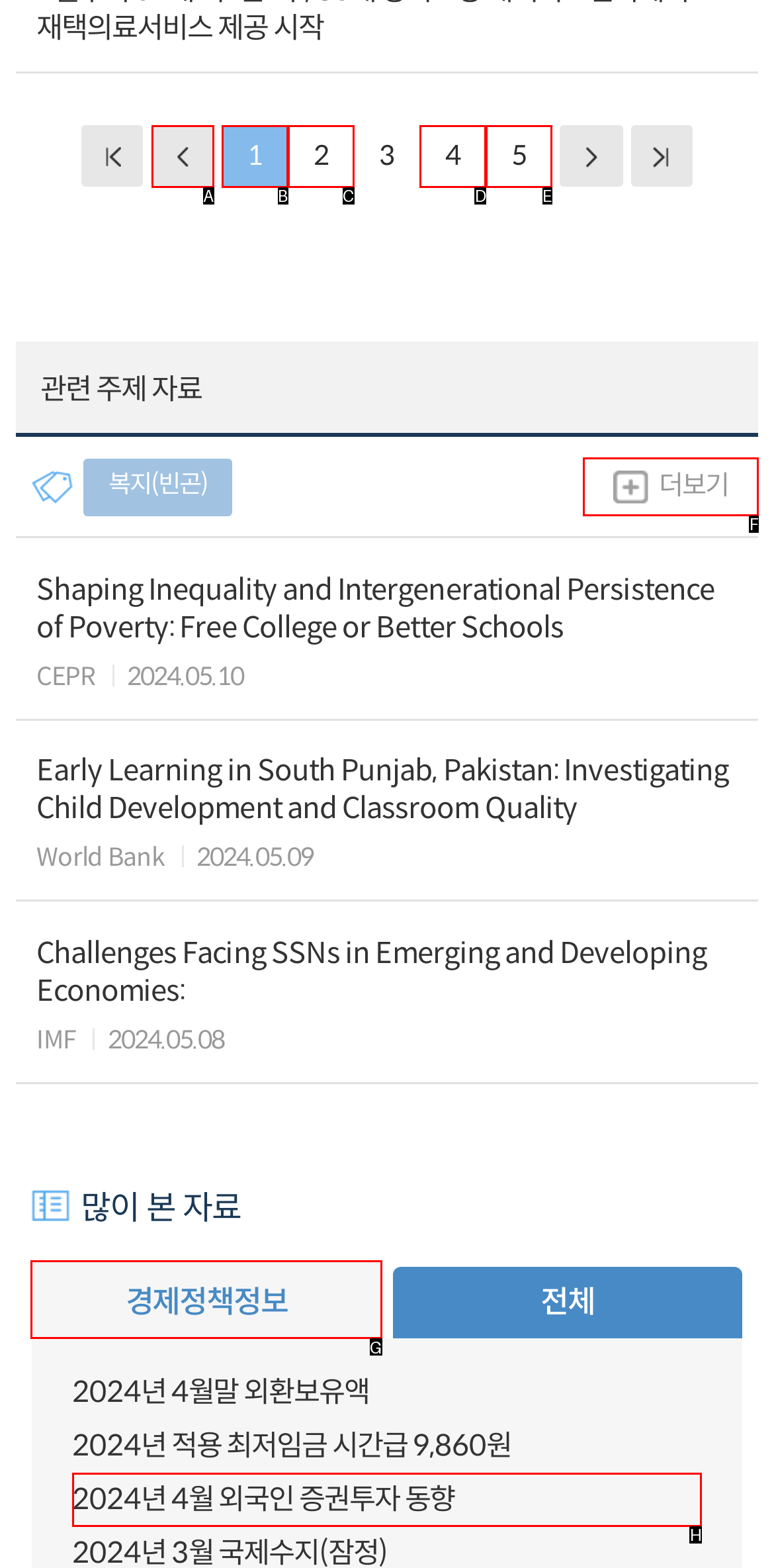Identify the correct UI element to click to achieve the task: show more.
Answer with the letter of the appropriate option from the choices given.

F